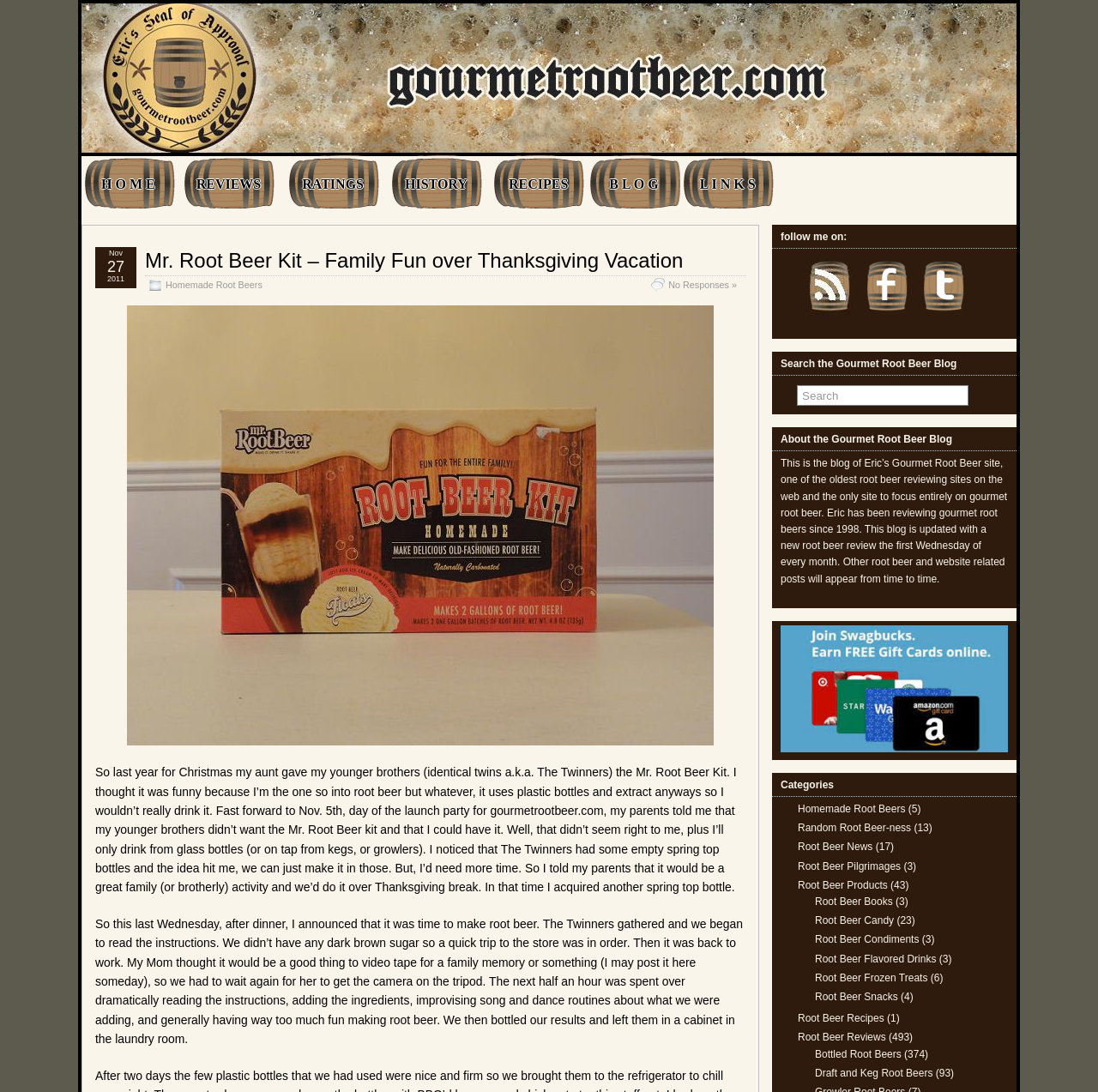What is the name of the blog?
Answer the question with a single word or phrase, referring to the image.

Mr. Root Beer Kit